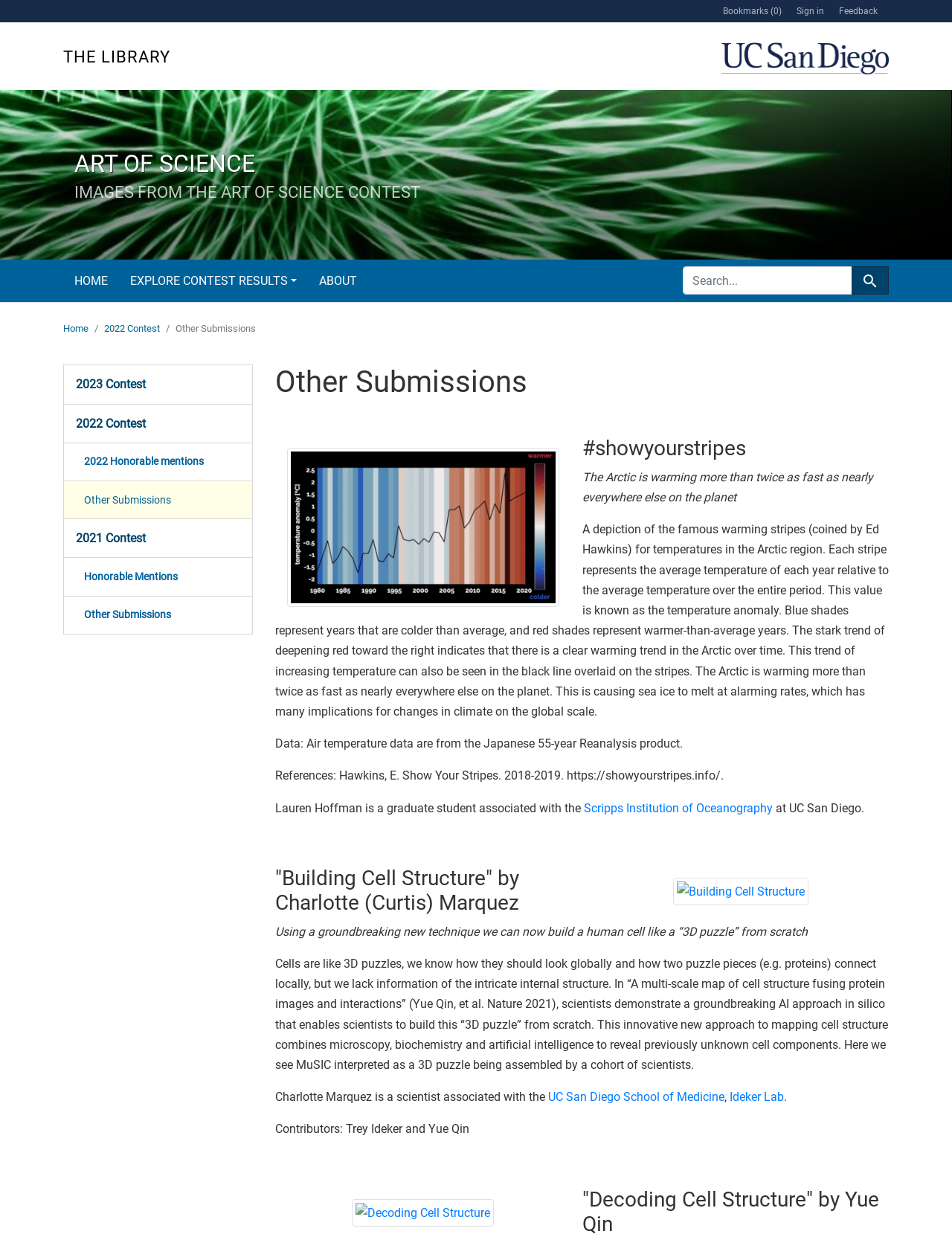Locate the bounding box coordinates of the region to be clicked to comply with the following instruction: "Check 2023 Contest". The coordinates must be four float numbers between 0 and 1, in the form [left, top, right, bottom].

[0.067, 0.295, 0.265, 0.325]